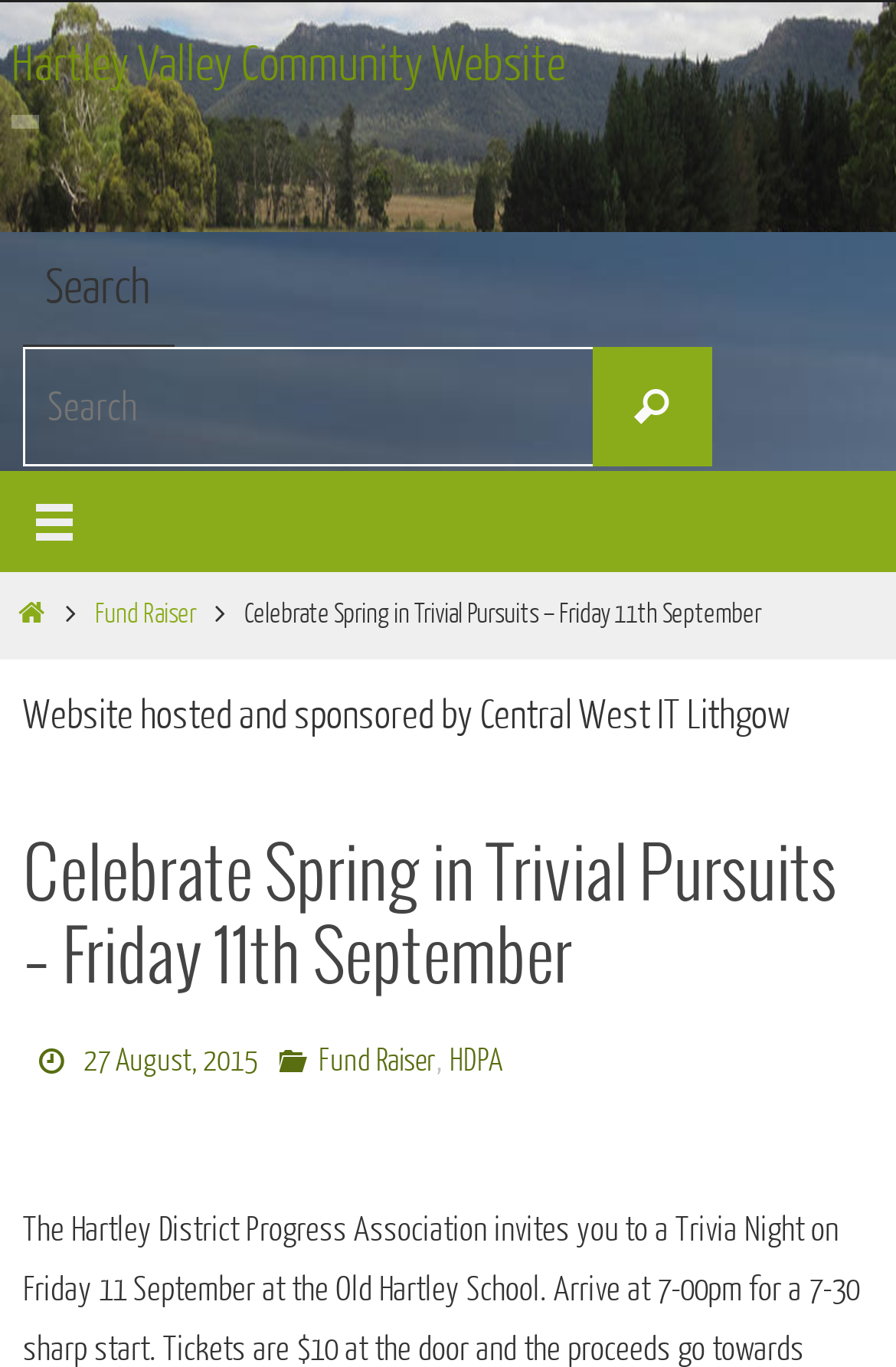Using the information shown in the image, answer the question with as much detail as possible: What categories are associated with the event?

The webpage has a section that lists categories associated with the event, which includes 'Fund Raiser' and 'HDPA', indicating that these categories are related to the event.